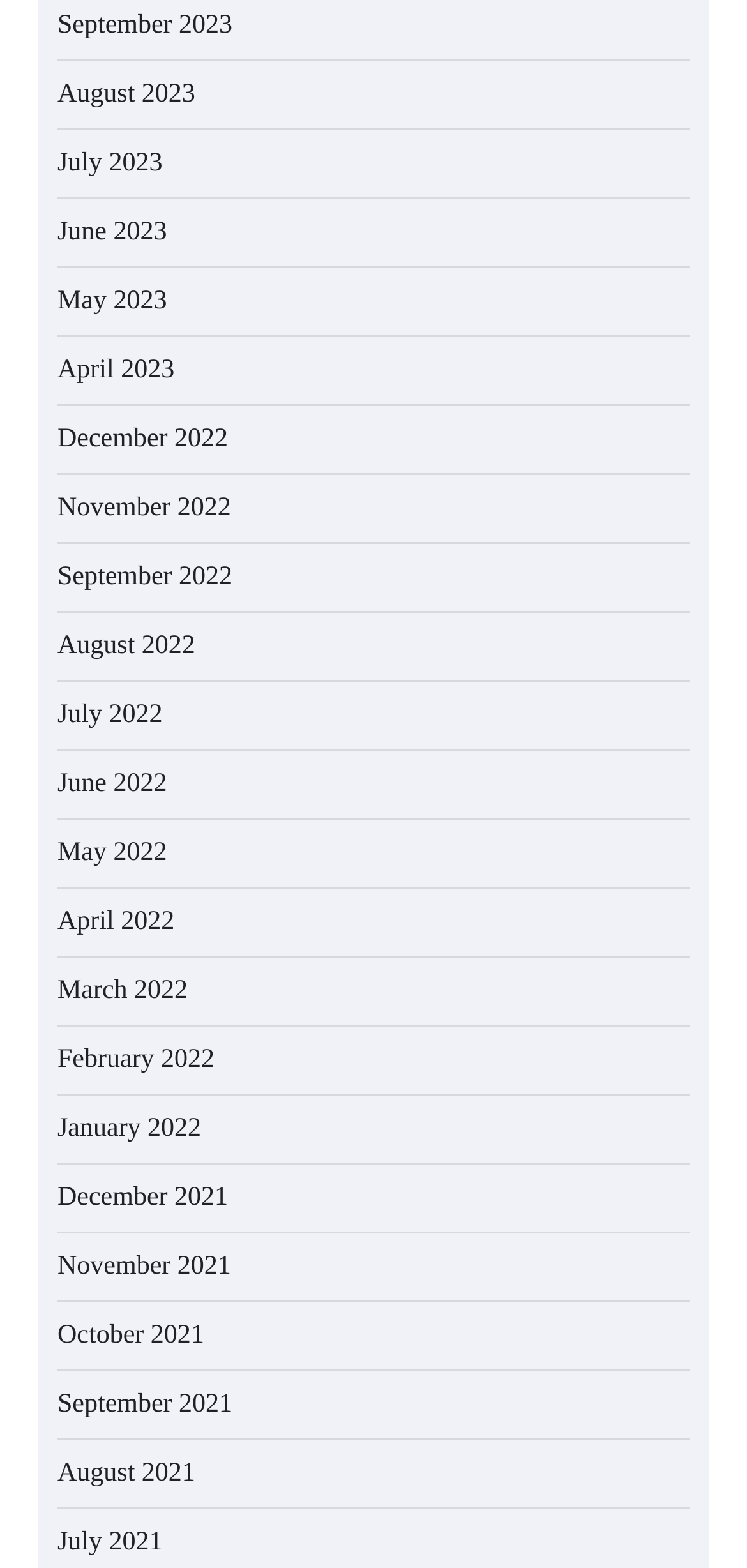Find the bounding box coordinates corresponding to the UI element with the description: "June 2023". The coordinates should be formatted as [left, top, right, bottom], with values as floats between 0 and 1.

[0.077, 0.14, 0.224, 0.158]